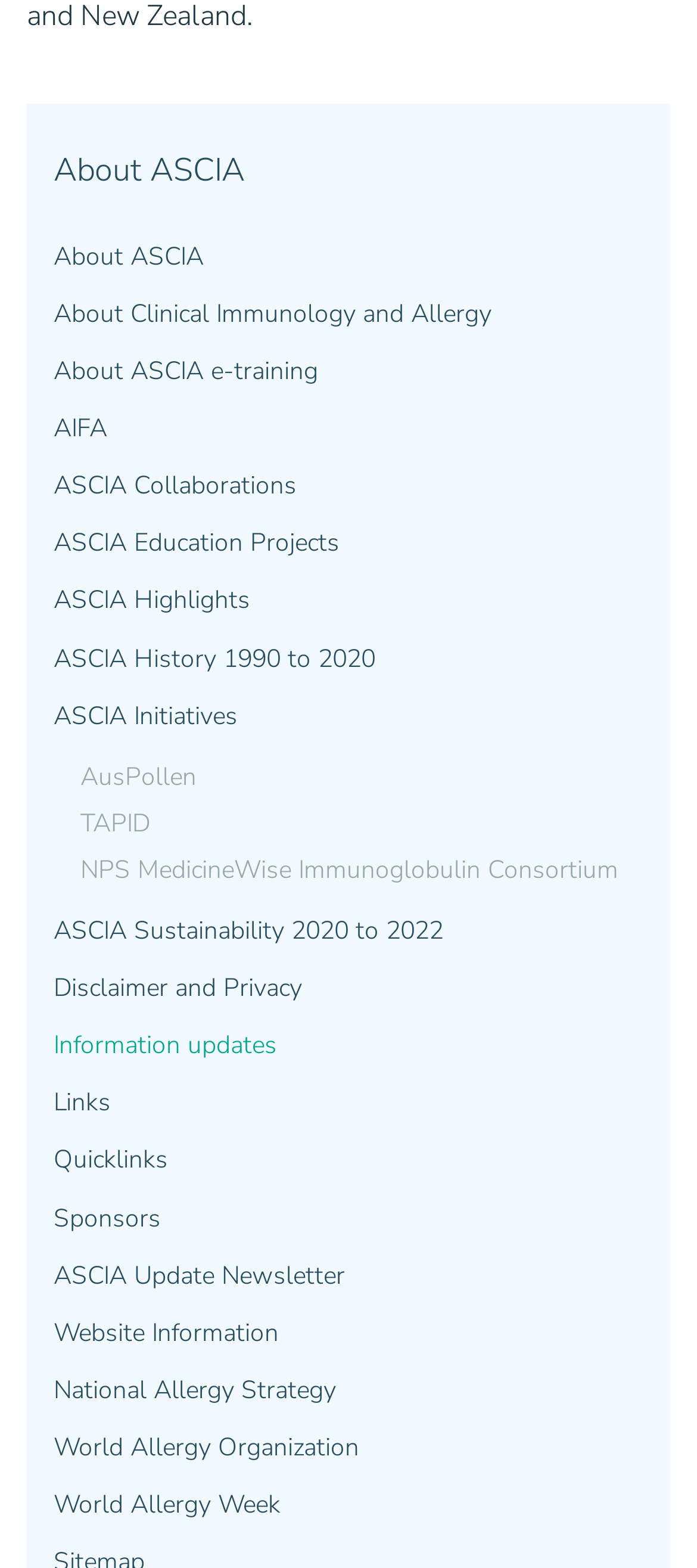Pinpoint the bounding box coordinates of the clickable area necessary to execute the following instruction: "Check AusPollen link". The coordinates should be given as four float numbers between 0 and 1, namely [left, top, right, bottom].

[0.115, 0.481, 0.962, 0.511]